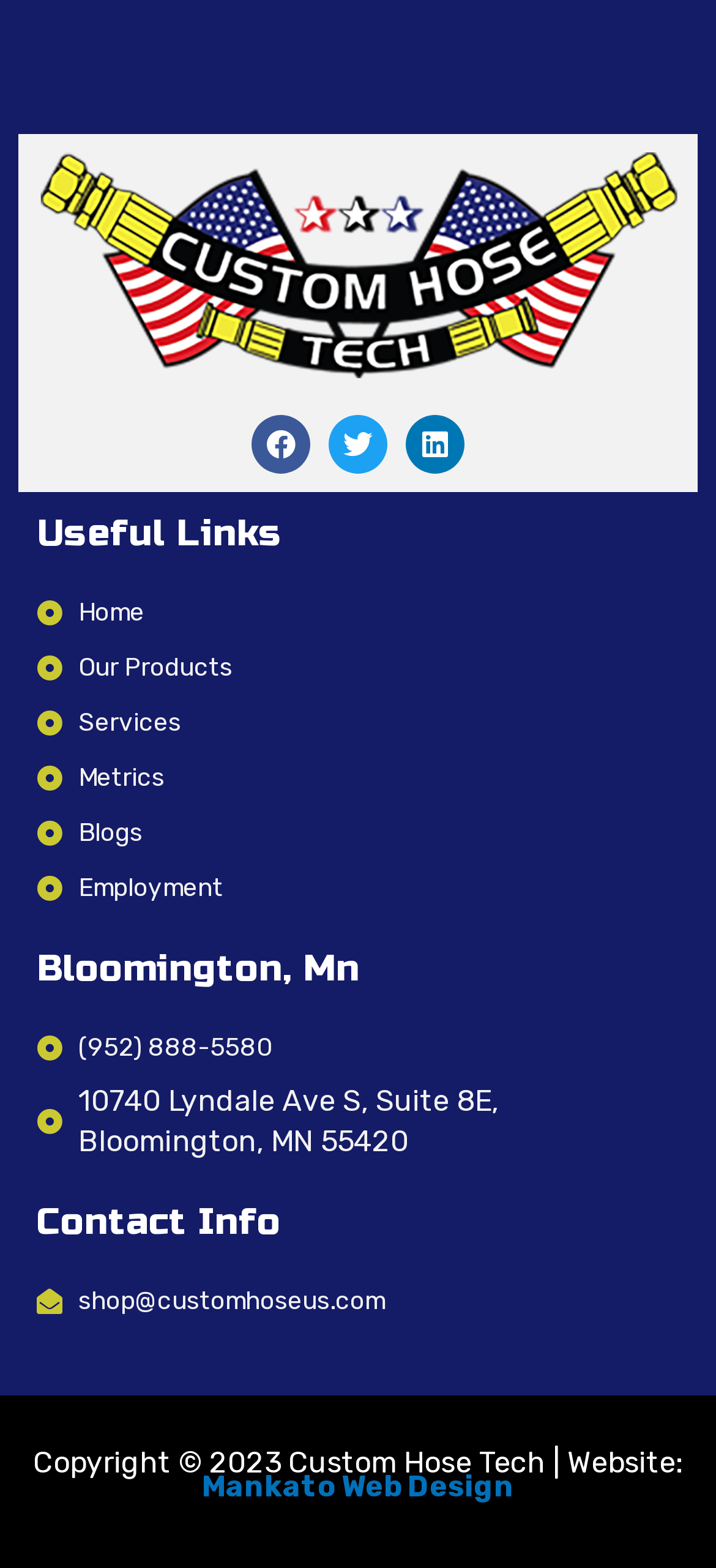Please specify the bounding box coordinates for the clickable region that will help you carry out the instruction: "Contact via phone".

[0.051, 0.655, 0.949, 0.681]